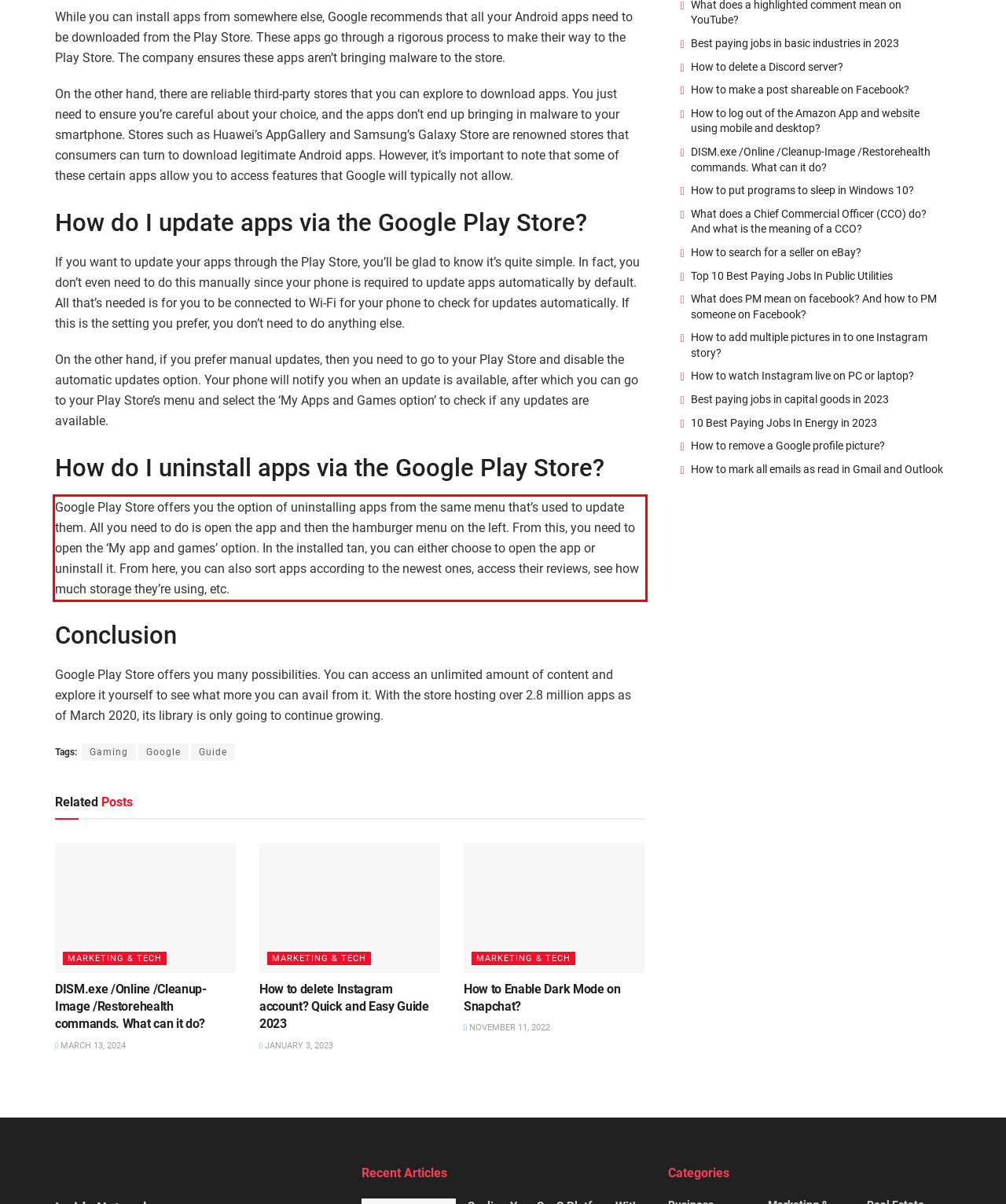You have a screenshot of a webpage with a red bounding box. Use OCR to generate the text contained within this red rectangle.

Google Play Store offers you the option of uninstalling apps from the same menu that’s used to update them. All you need to do is open the app and then the hamburger menu on the left. From this, you need to open the ‘My app and games’ option. In the installed tan, you can either choose to open the app or uninstall it. From here, you can also sort apps according to the newest ones, access their reviews, see how much storage they’re using, etc.